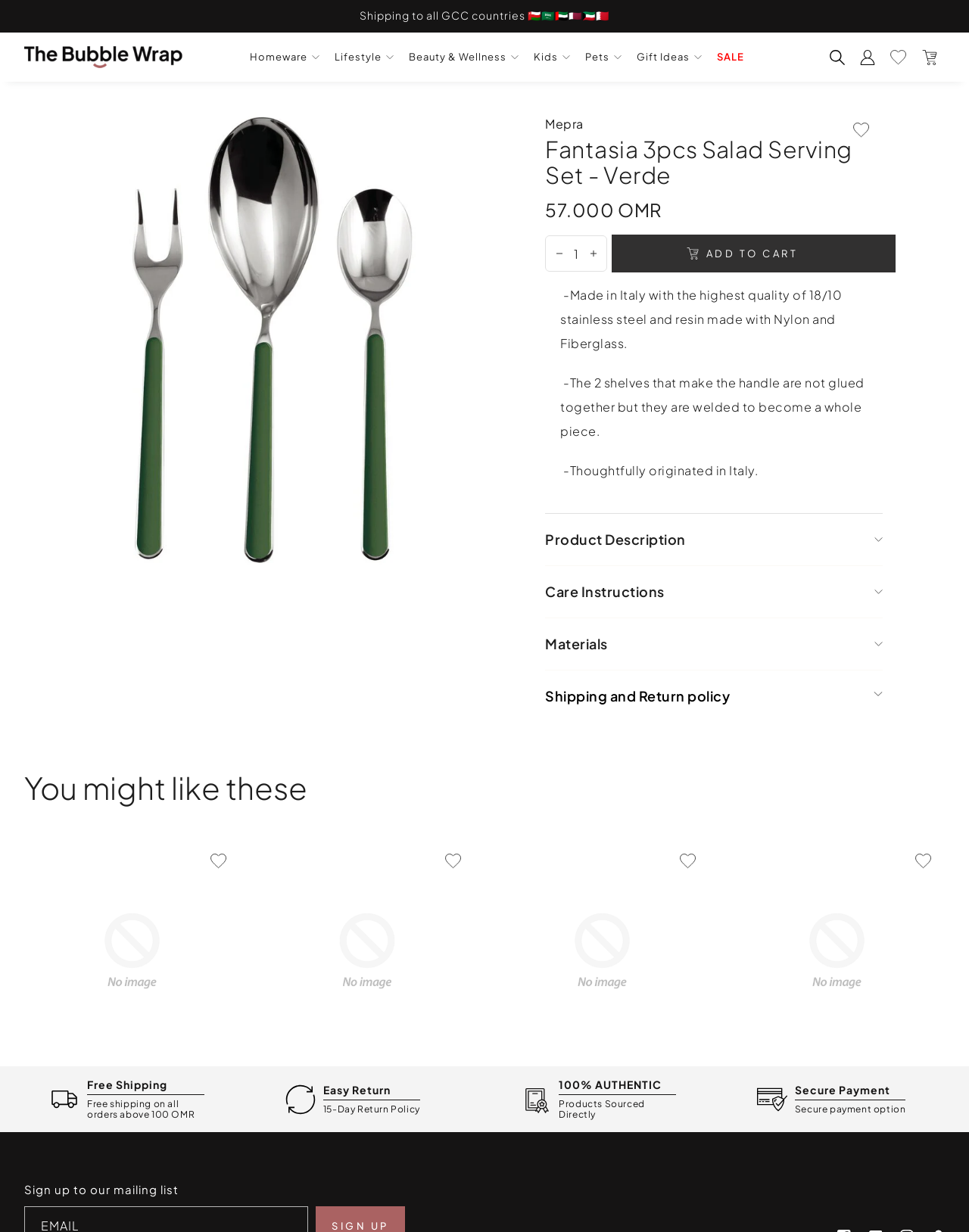Highlight the bounding box coordinates of the element that should be clicked to carry out the following instruction: "Configure your LM microscope adapter online". The coordinates must be given as four float numbers ranging from 0 to 1, i.e., [left, top, right, bottom].

None